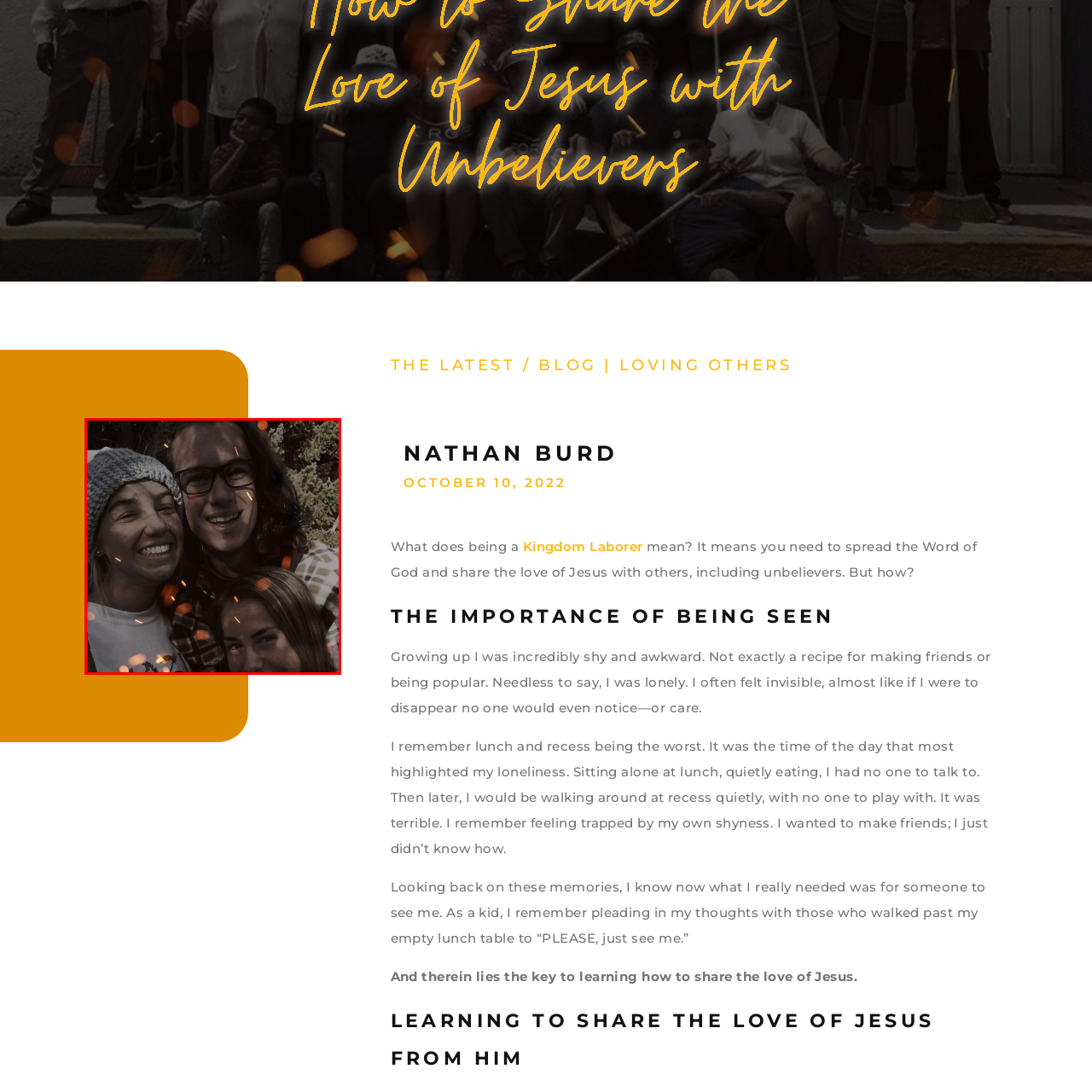Check the highlighted part in pink, What is the dominant color of the background? 
Use a single word or phrase for your answer.

Green